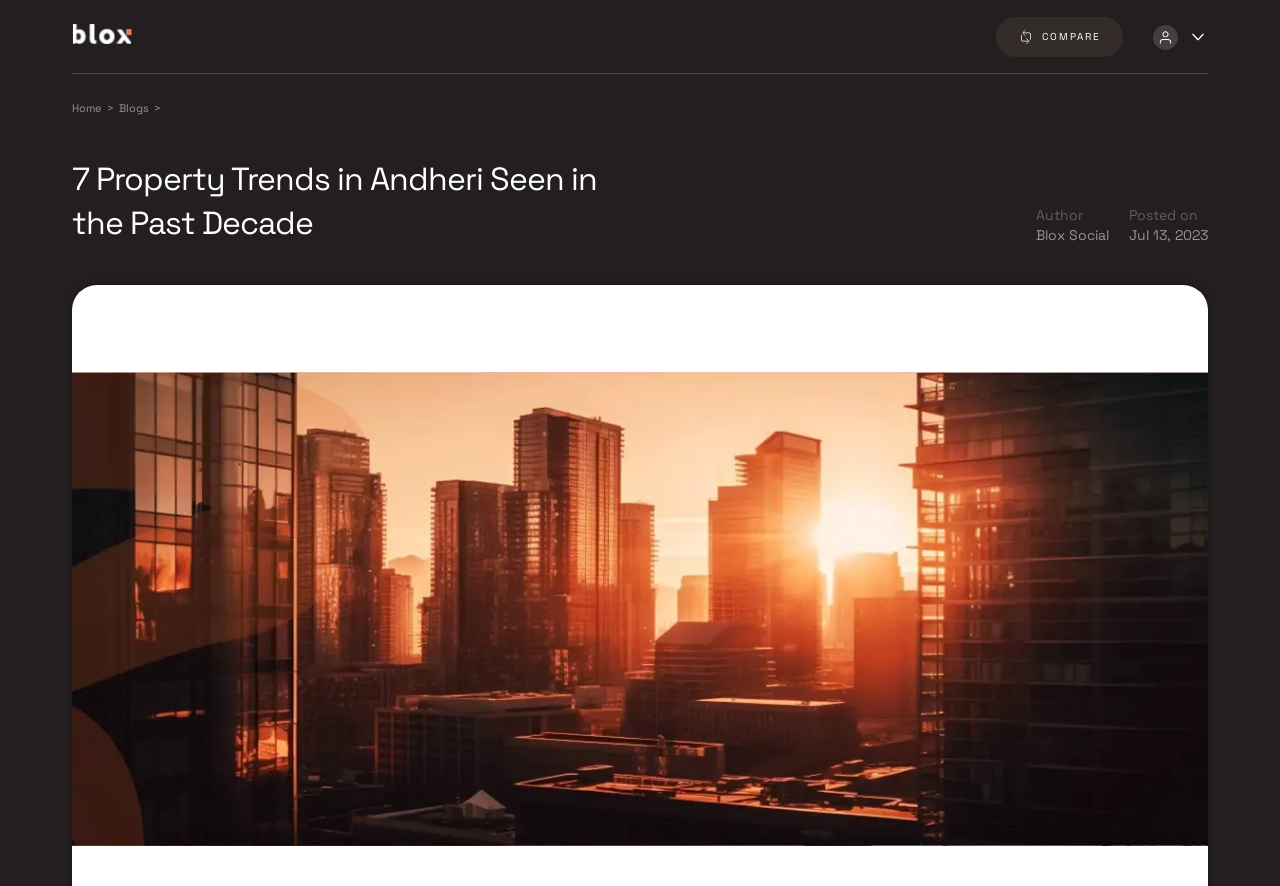Use a single word or phrase to answer this question: 
What type of content is the webpage providing?

Blog post